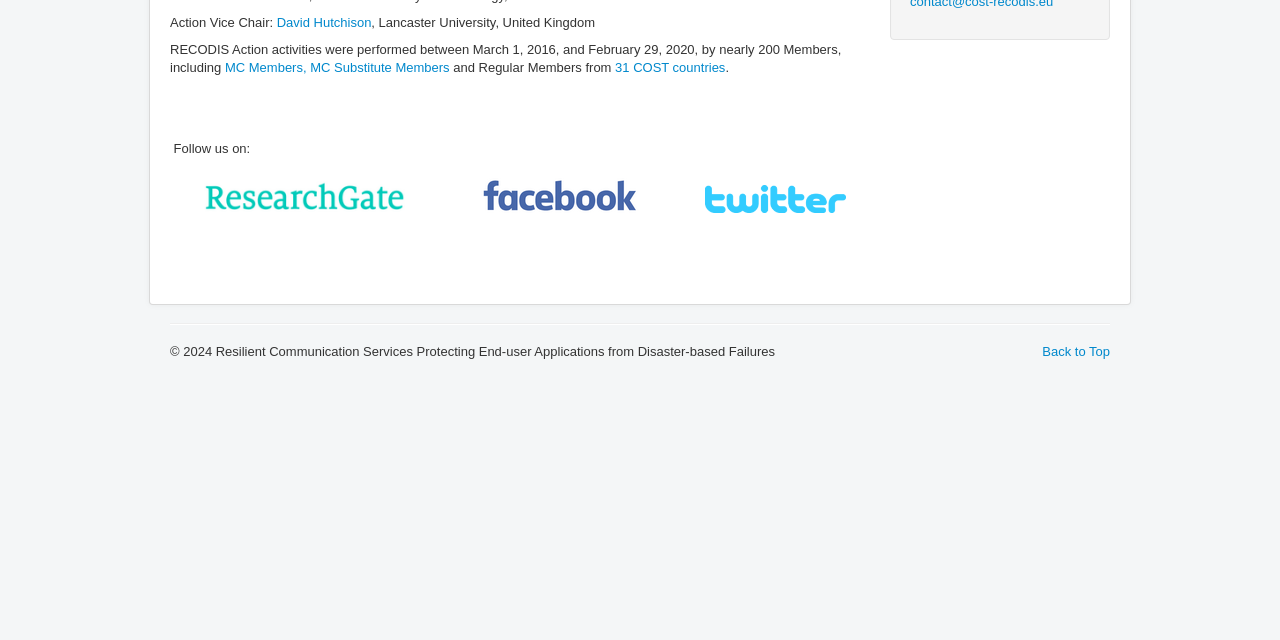Identify the bounding box coordinates for the UI element described as: "Back to Top".

[0.814, 0.538, 0.867, 0.562]